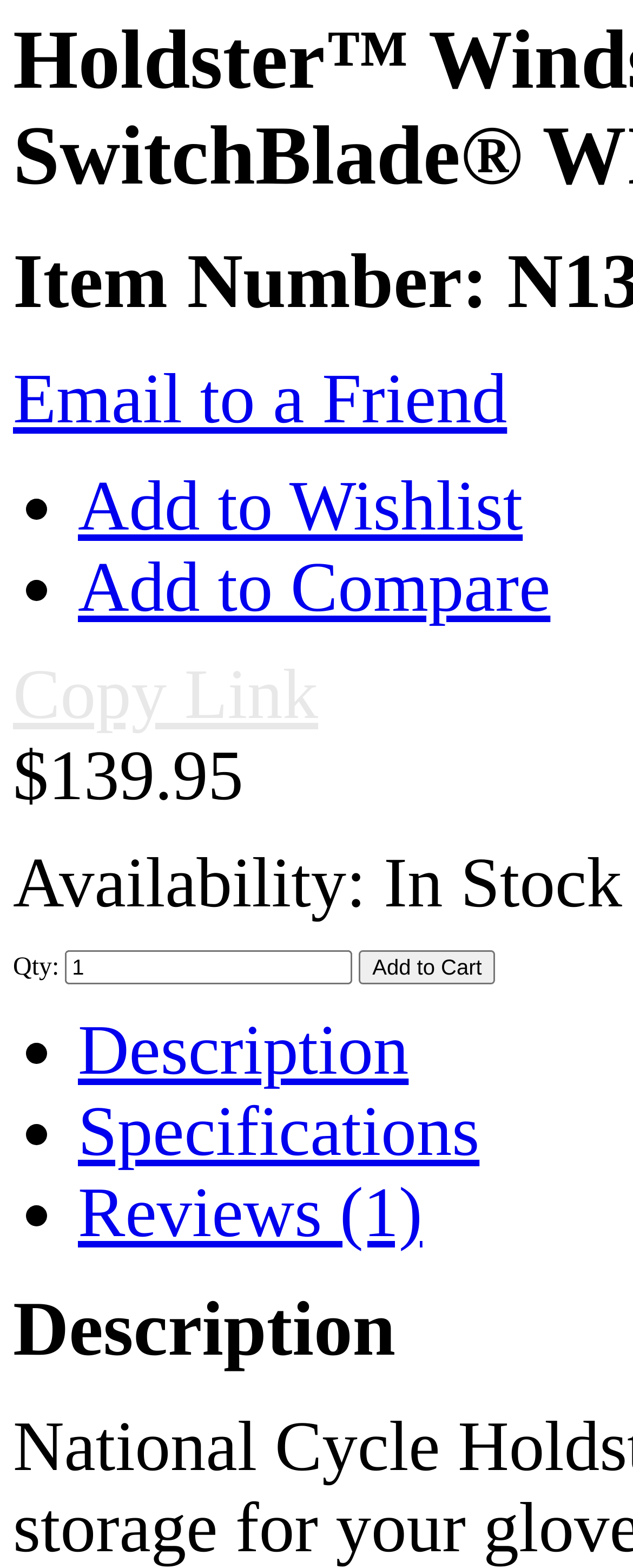What is the price of the product?
Using the image, provide a concise answer in one word or a short phrase.

$139.95